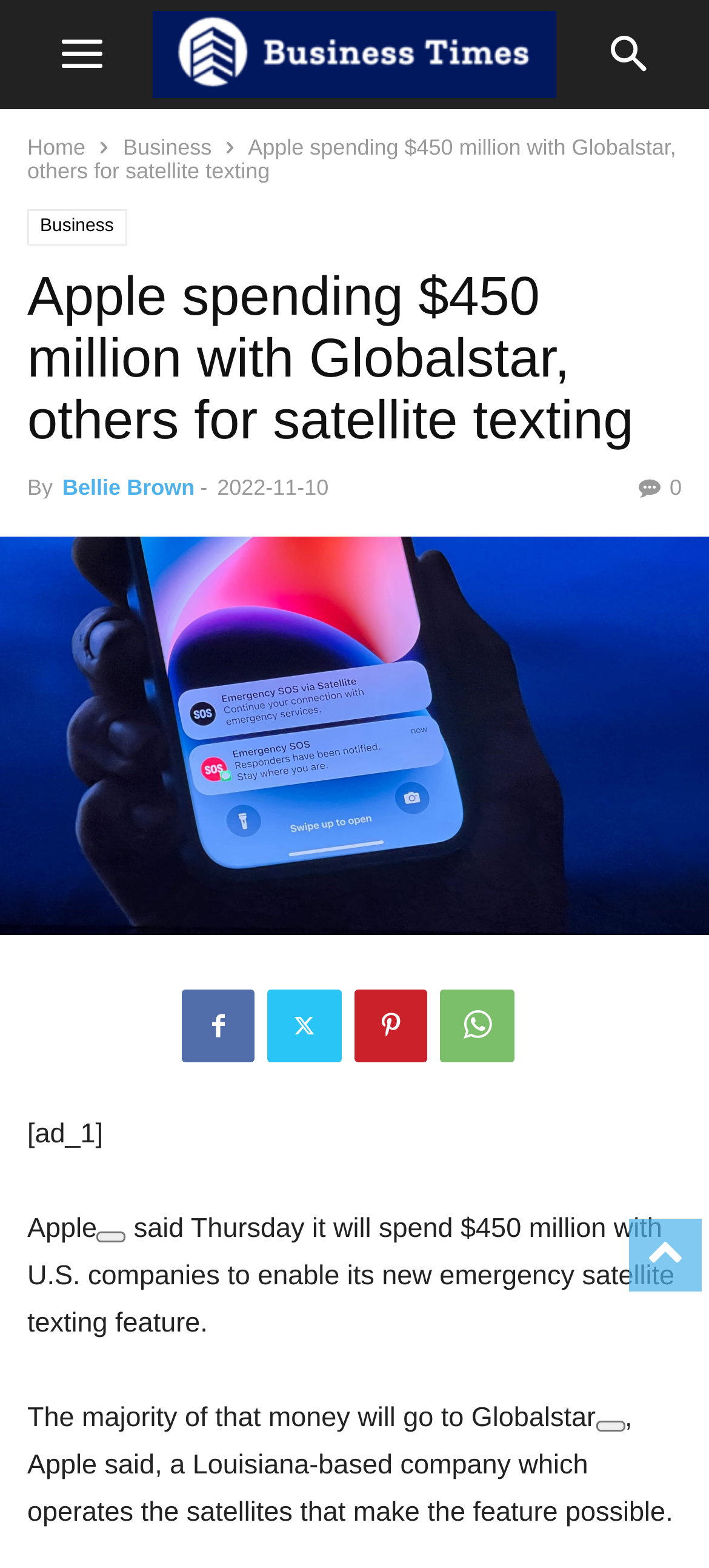Who wrote the article?
Please utilize the information in the image to give a detailed response to the question.

I found the author's name by looking at the section that mentions 'By' followed by the author's name, which is Bellie Brown.